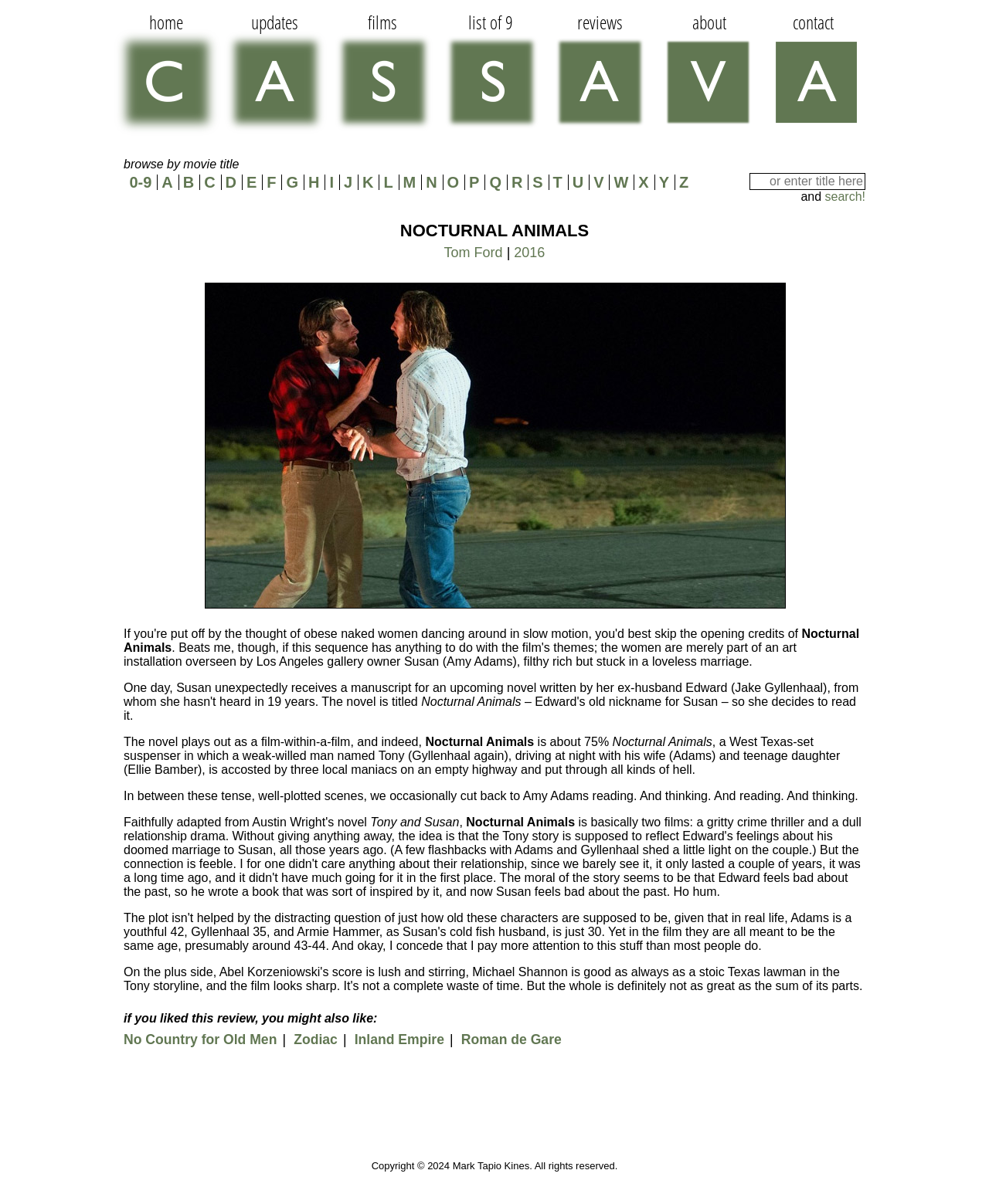Show the bounding box coordinates of the region that should be clicked to follow the instruction: "read the review of Nocturnal Animals."

[0.125, 0.521, 0.869, 0.543]